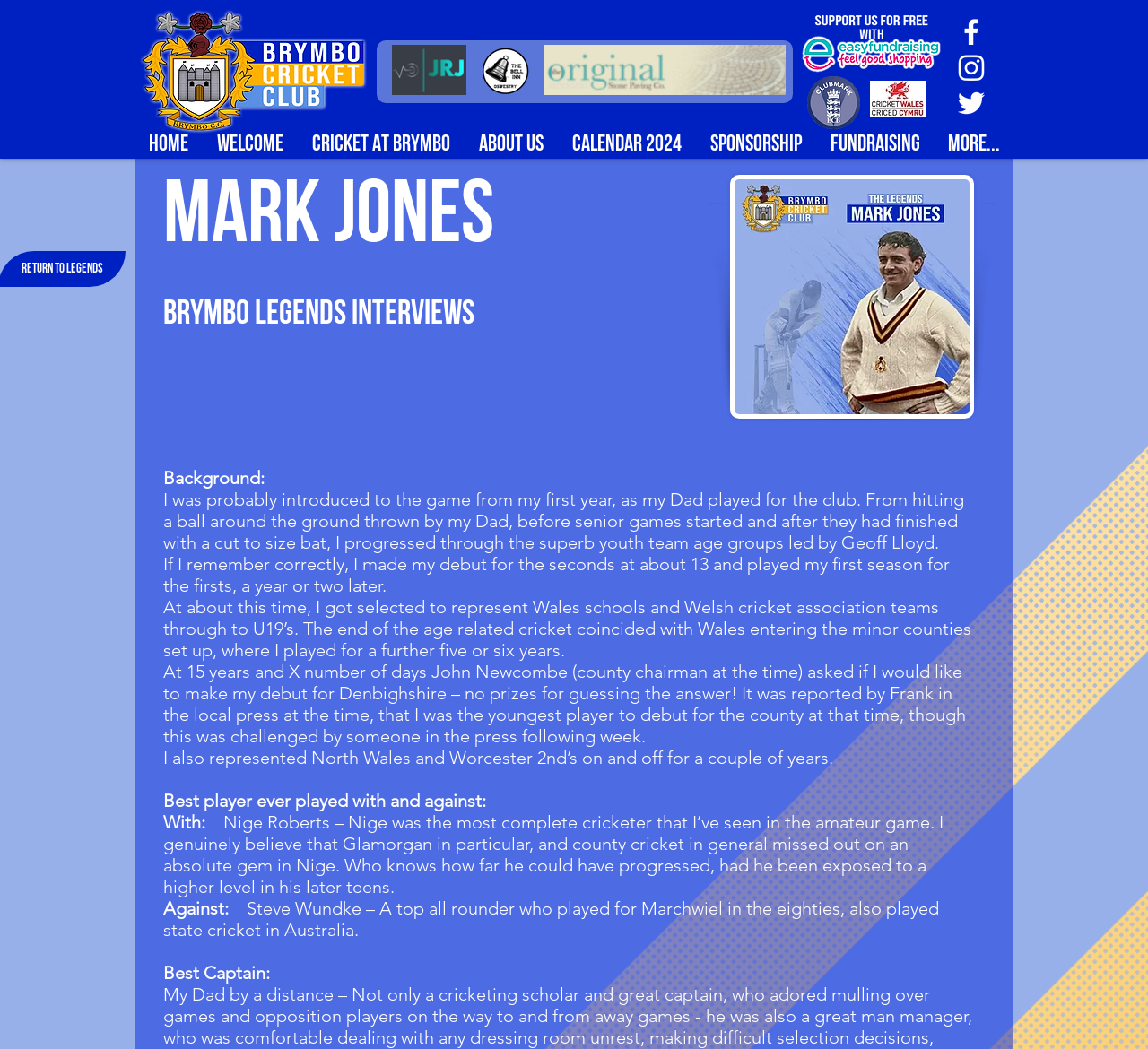Specify the bounding box coordinates of the area to click in order to execute this command: 'View the About Us page'. The coordinates should consist of four float numbers ranging from 0 to 1, and should be formatted as [left, top, right, bottom].

[0.404, 0.126, 0.485, 0.151]